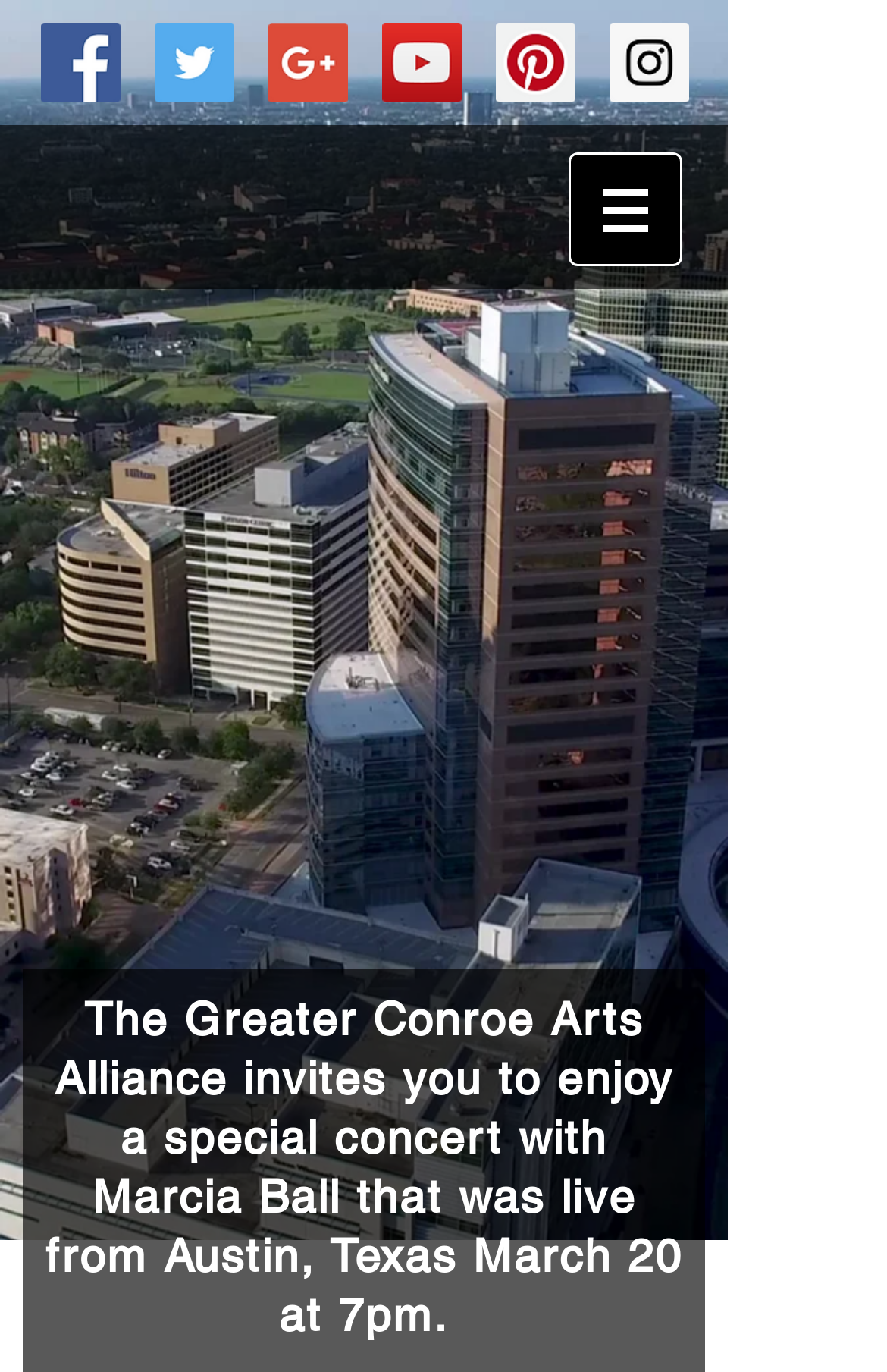Illustrate the webpage's structure and main components comprehensively.

The webpage is about a live concert event featuring Marcia Ball. At the top, there is a social bar with six social media icons, including Facebook, Twitter, Google+, YouTube, Pinterest, and Instagram, aligned horizontally across the page. 

Below the social bar, there is a navigation menu labeled "Site" with a dropdown button. The button has an image on it, but the image does not have a descriptive text.

The main content of the page is a heading that announces a special concert event with Marcia Ball, which was live from Austin, Texas on March 20 at 7 pm. The concert is presented by the Greater Conroe Arts Alliance.